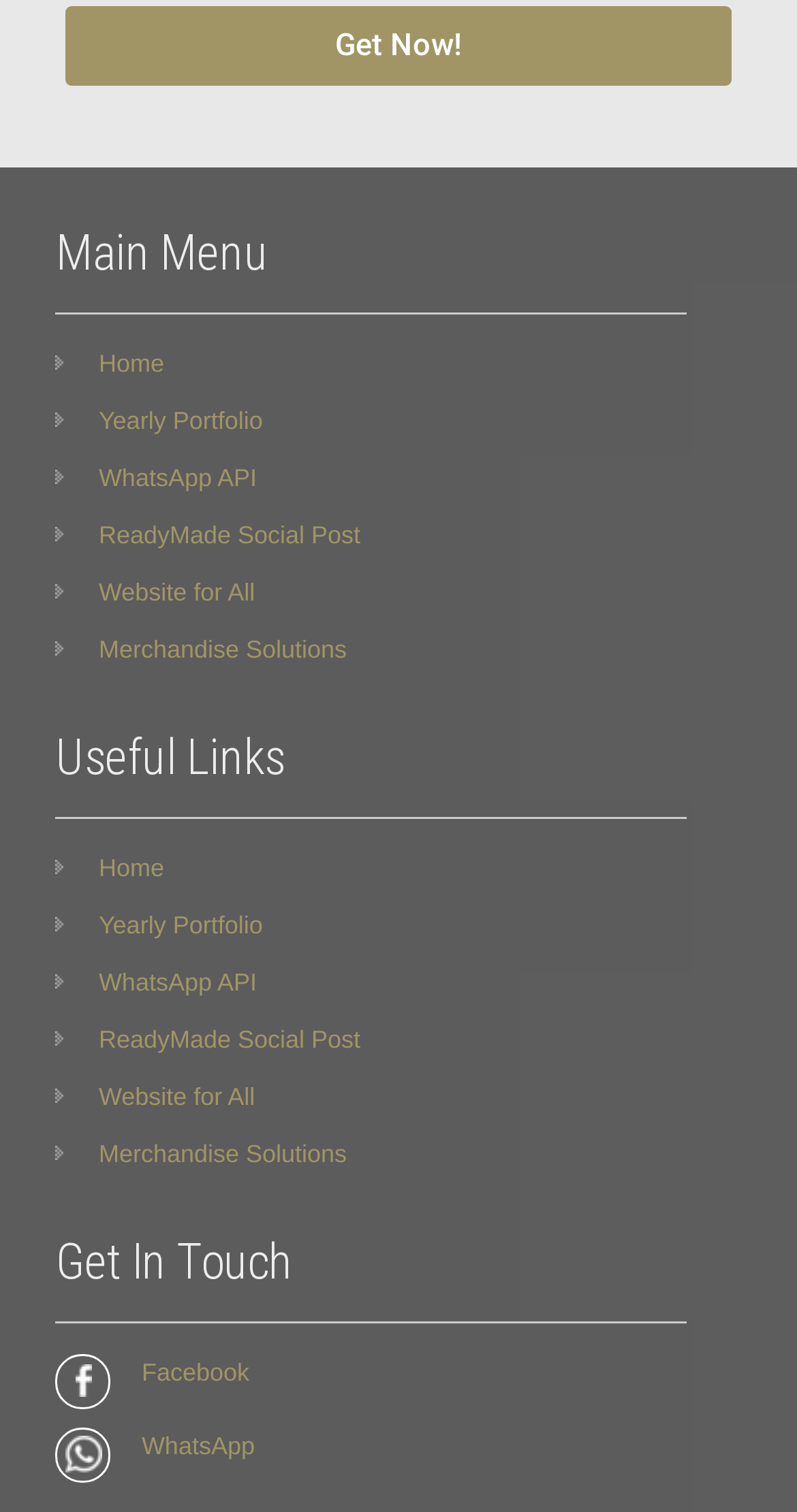Find the bounding box coordinates of the area to click in order to follow the instruction: "Search for something".

None